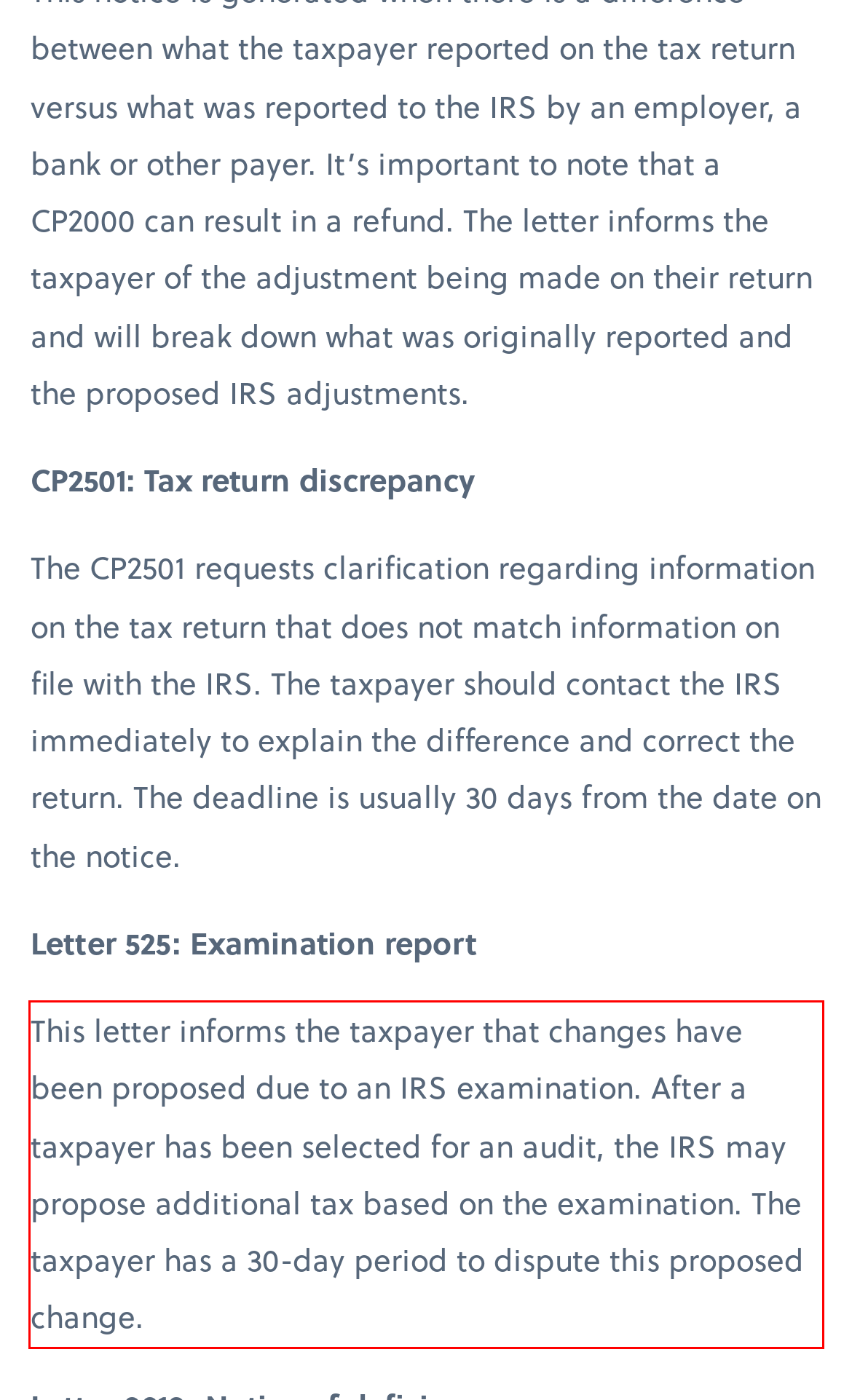You are looking at a screenshot of a webpage with a red rectangle bounding box. Use OCR to identify and extract the text content found inside this red bounding box.

This letter informs the taxpayer that changes have been proposed due to an IRS examination. After a taxpayer has been selected for an audit, the IRS may propose additional tax based on the examination. The taxpayer has a 30-day period to dispute this proposed change.